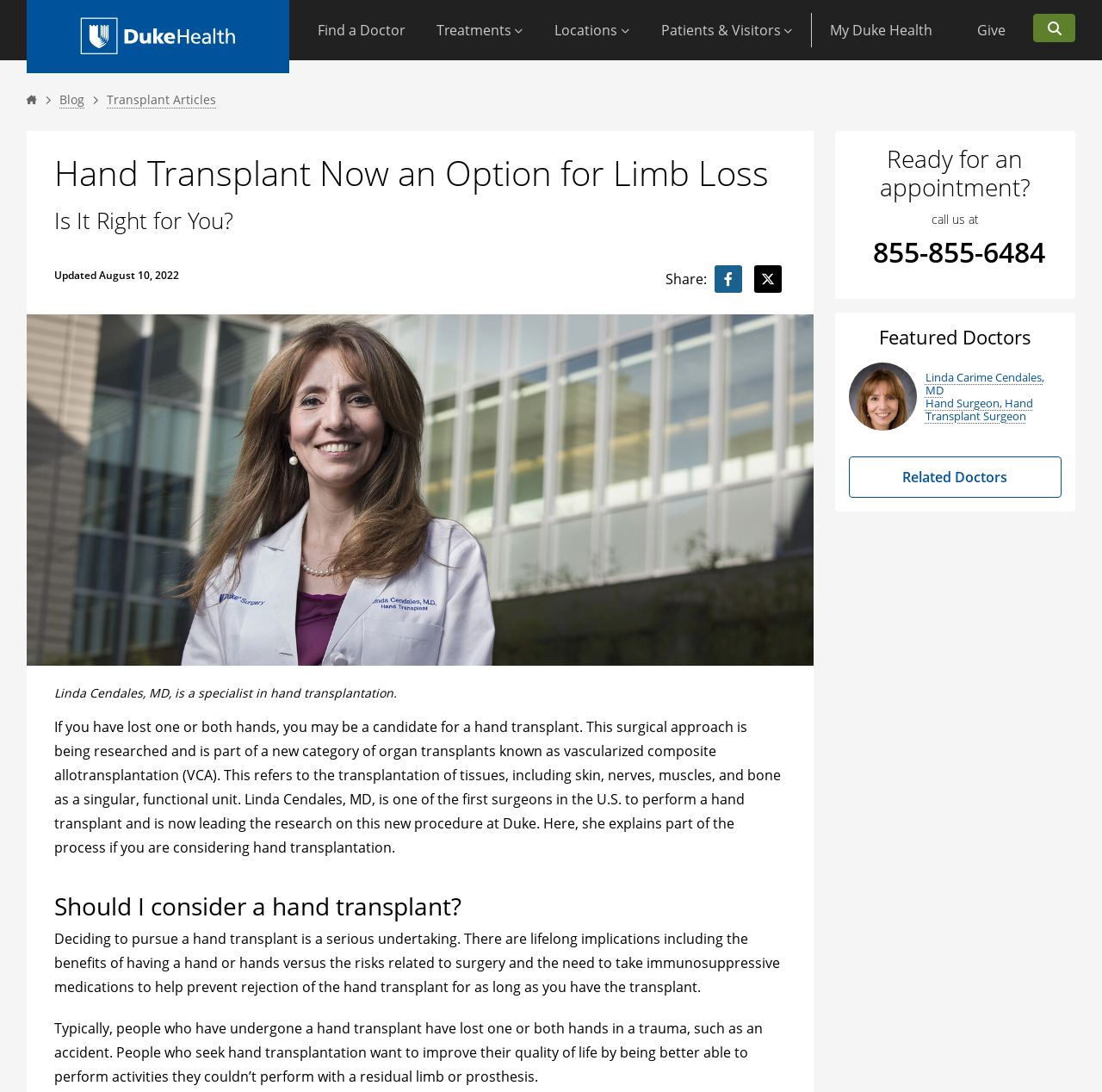Please determine the bounding box coordinates of the area that needs to be clicked to complete this task: 'View Featured Doctors'. The coordinates must be four float numbers between 0 and 1, formatted as [left, top, right, bottom].

[0.77, 0.332, 0.963, 0.394]